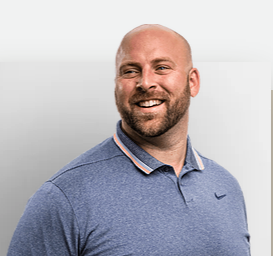Thoroughly describe everything you see in the image.

This image features a smiling man with a well-groomed beard, dressed in a light blue polo shirt. The background is a soft gradient, enhancing his approachable demeanor. The context of the image suggests it is associated with an interview or profile, likely related to the "Investor Spotlight: Q&A With Chad Sutter of Sutter Metals," highlighting his role and contributions within the company. His confident and friendly expression reflects the engaging nature of the conversation about his business experiences in the scrap metal recycling industry.